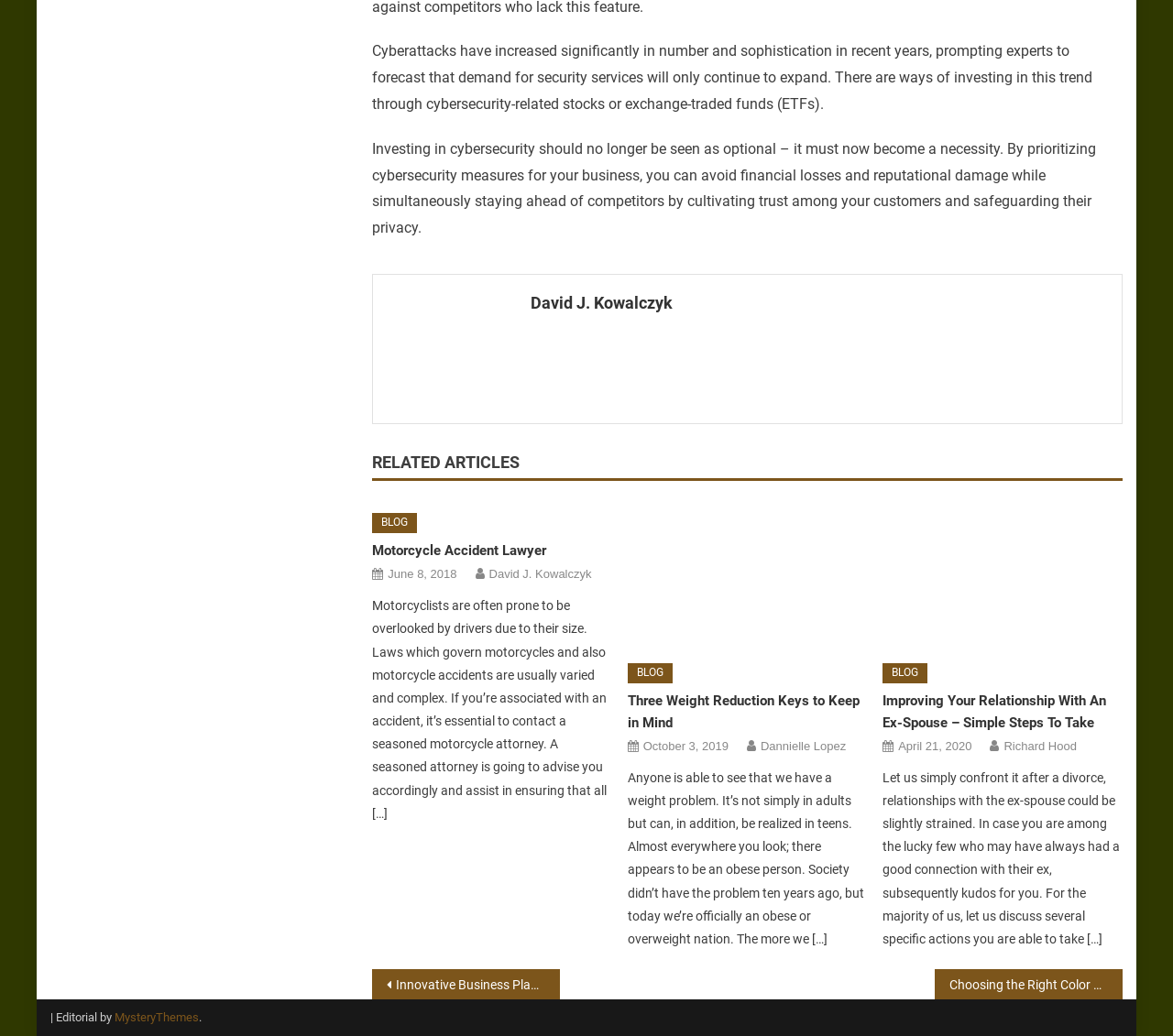Determine the bounding box coordinates of the region that needs to be clicked to achieve the task: "Read about improving your relationship with an ex-spouse".

[0.752, 0.664, 0.957, 0.706]